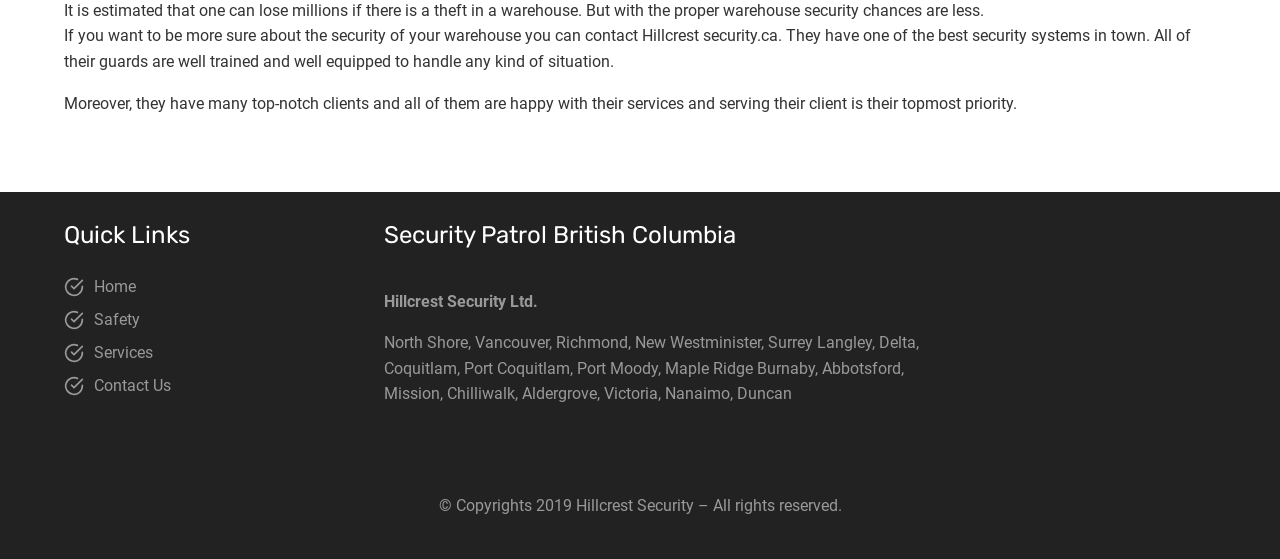What is the name of the company?
Based on the visual, give a brief answer using one word or a short phrase.

Hillcrest Security Ltd.